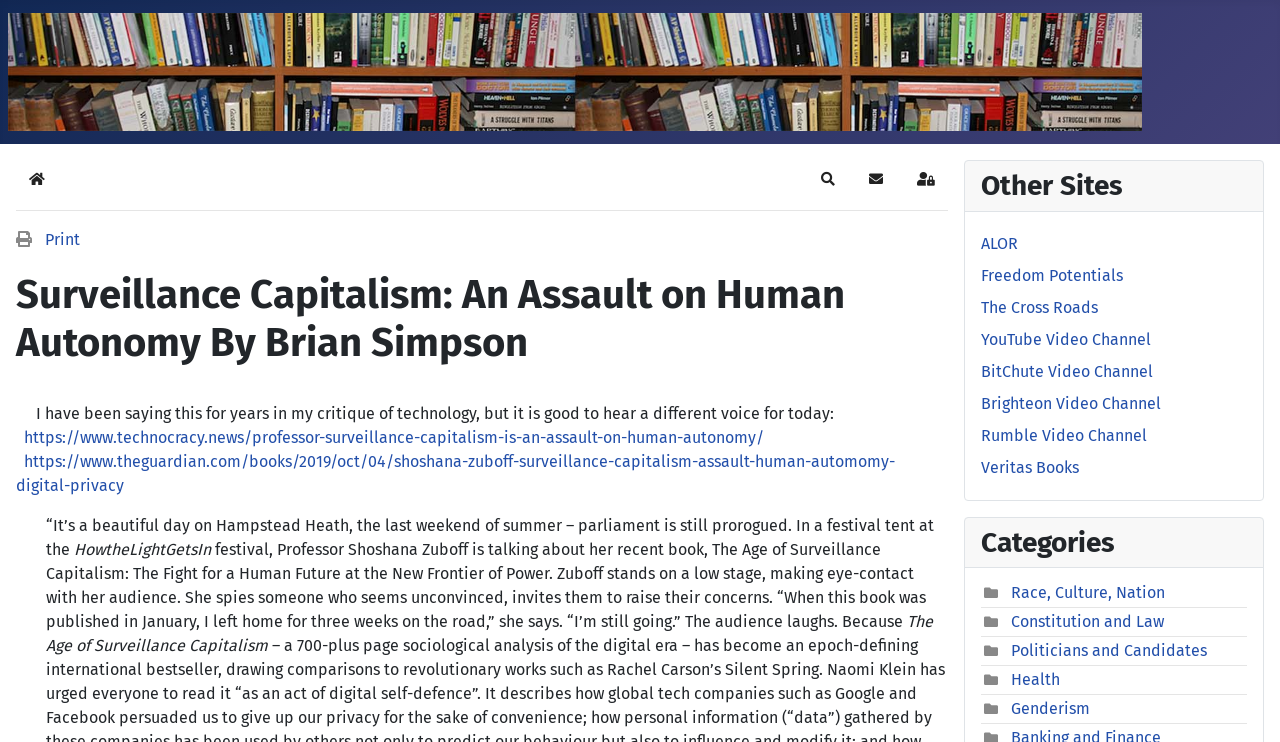What is the name of the book mentioned?
Using the visual information, respond with a single word or phrase.

The Age of Surveillance Capitalism